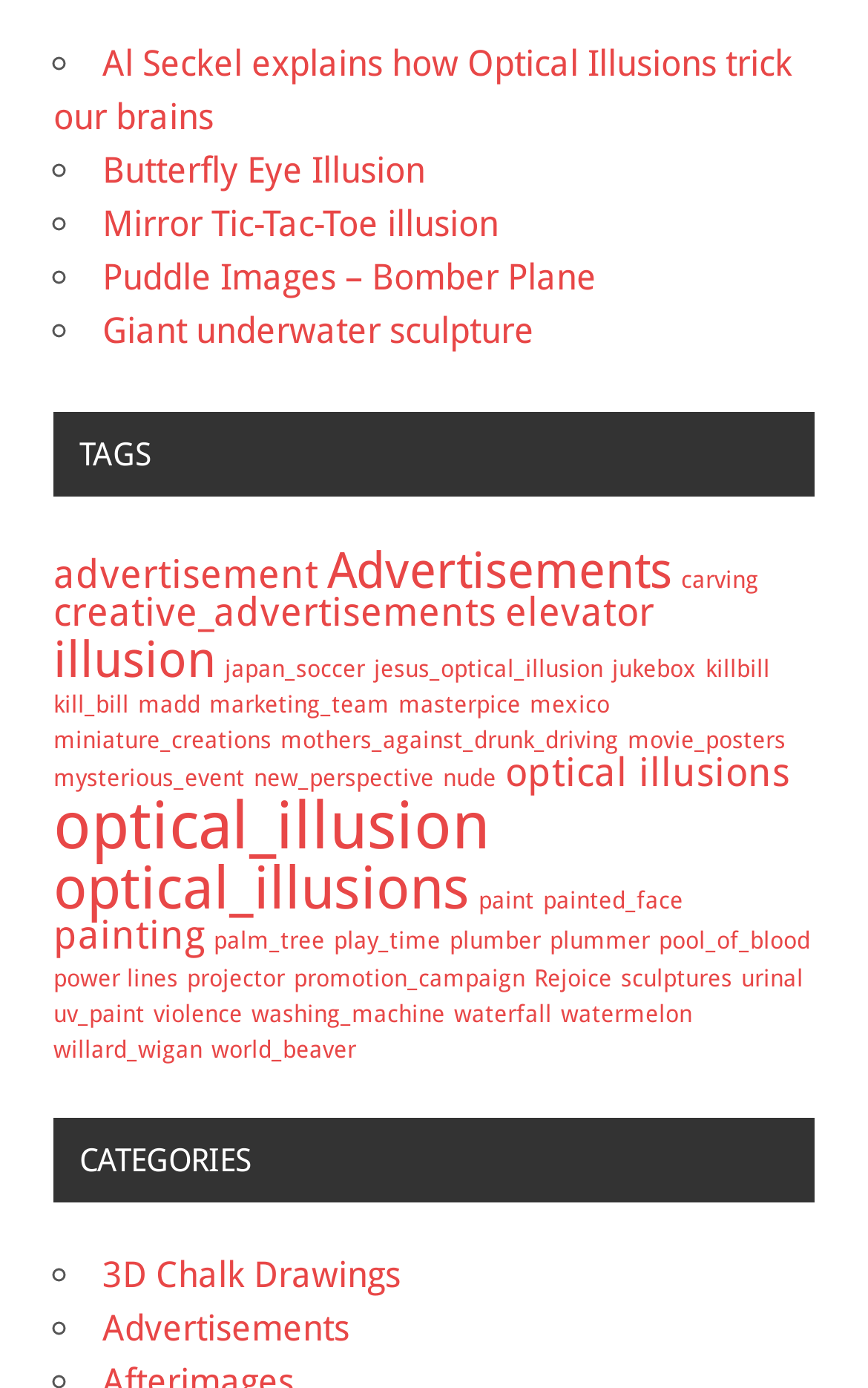Please identify the bounding box coordinates of the element that needs to be clicked to perform the following instruction: "Browse the link 'Butterfly Eye Illusion'".

[0.118, 0.108, 0.49, 0.139]